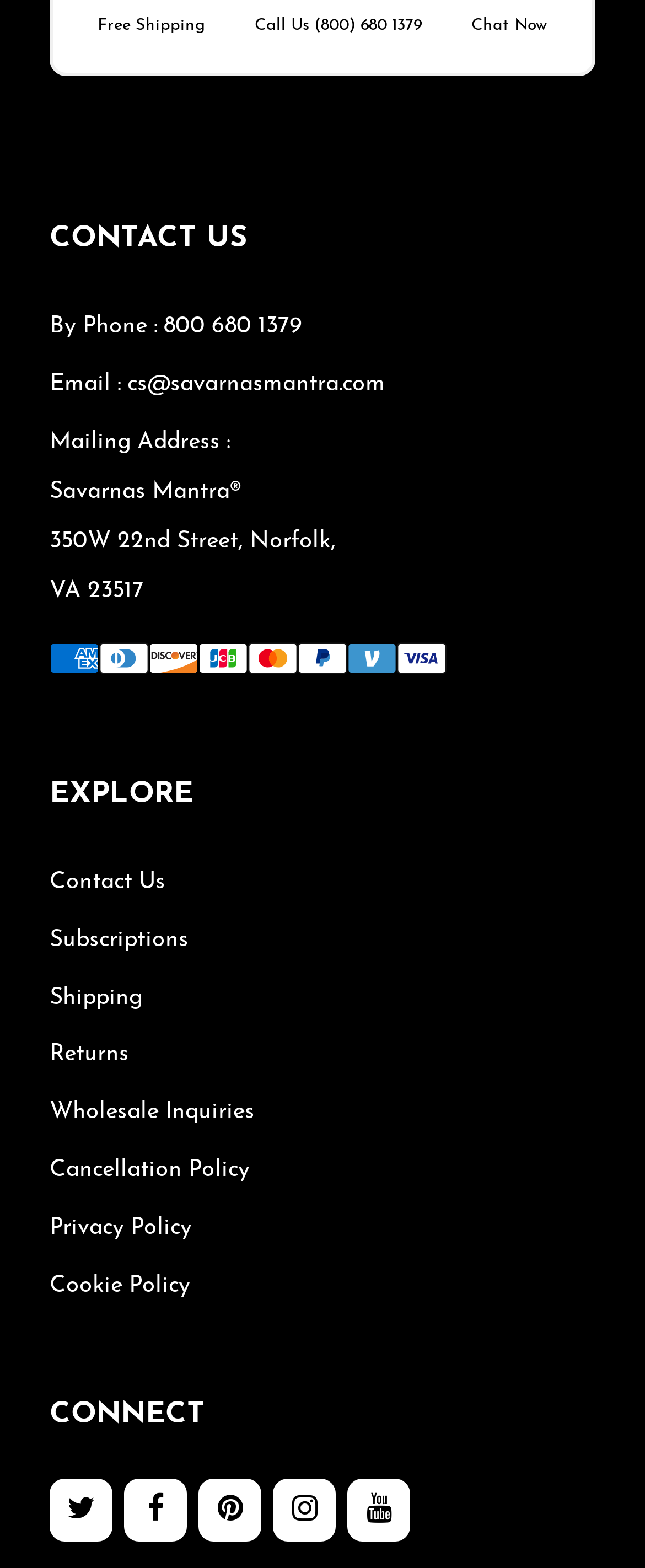Determine the bounding box coordinates of the clickable element to achieve the following action: 'View shipping information'. Provide the coordinates as four float values between 0 and 1, formatted as [left, top, right, bottom].

[0.077, 0.628, 0.221, 0.644]